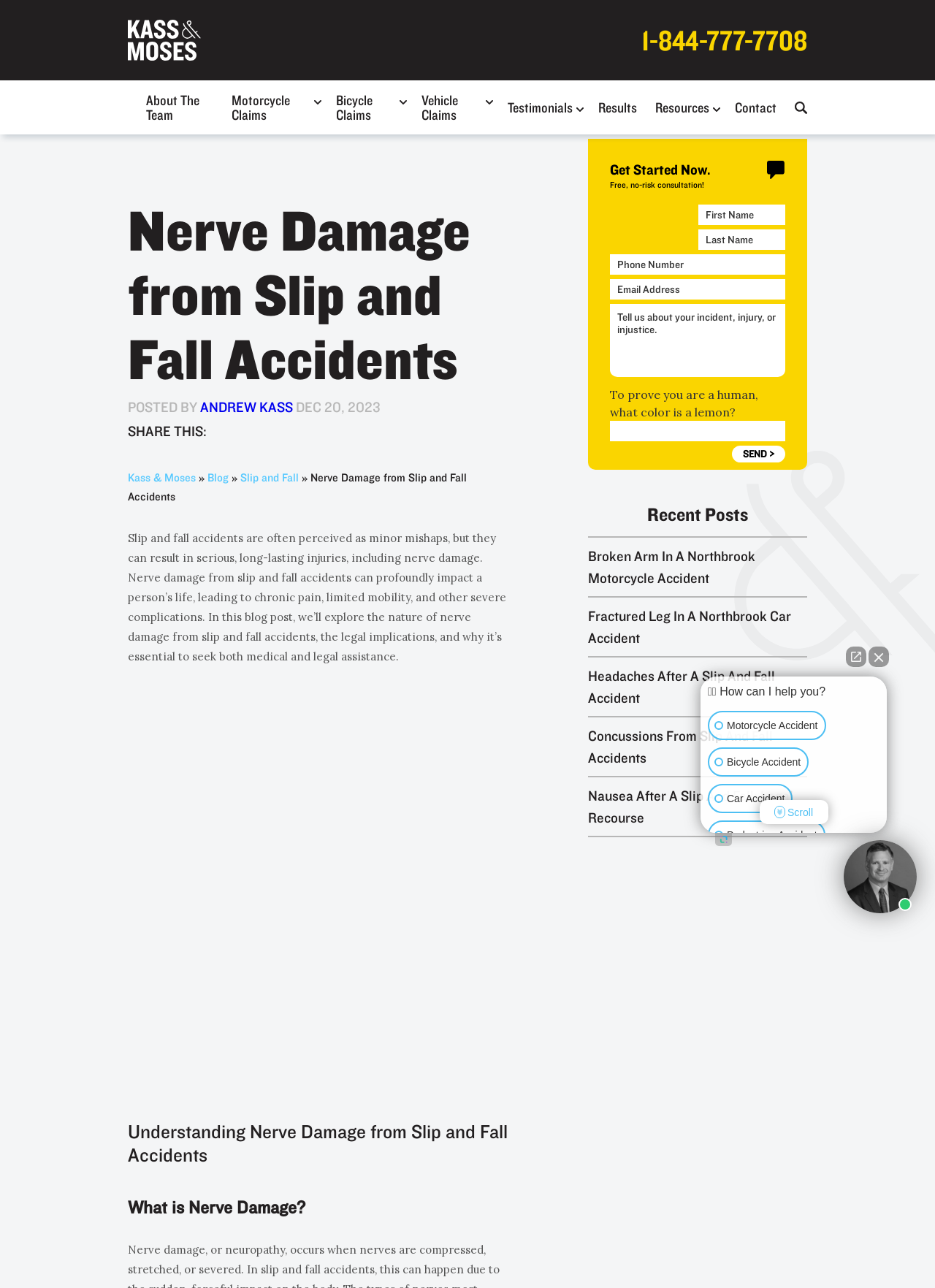Please locate the bounding box coordinates of the region I need to click to follow this instruction: "Read the 'Slip and Fall' article".

[0.257, 0.365, 0.32, 0.376]